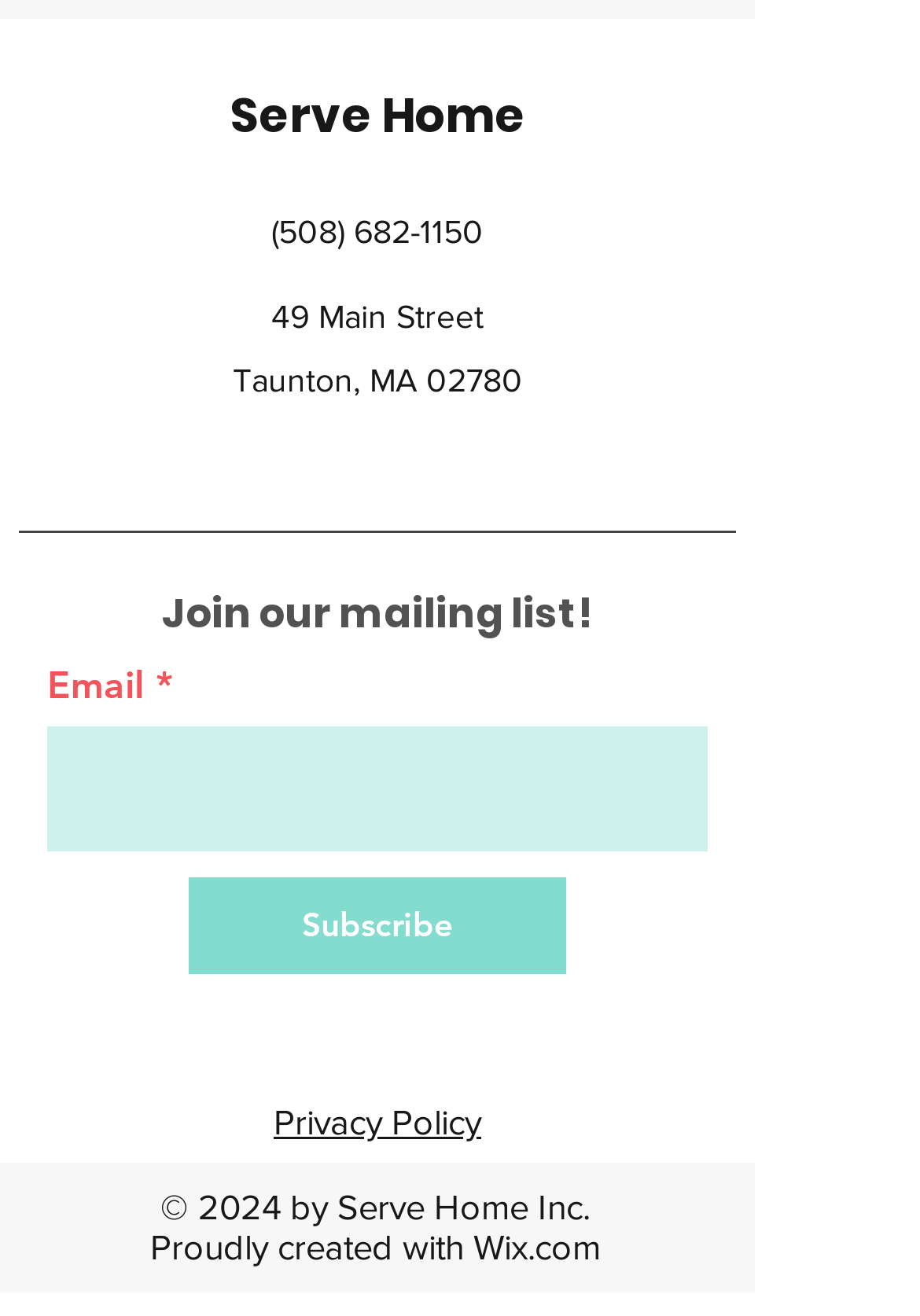Find the bounding box coordinates of the element I should click to carry out the following instruction: "Click on the 'Serve Home' link".

[0.25, 0.063, 0.571, 0.113]